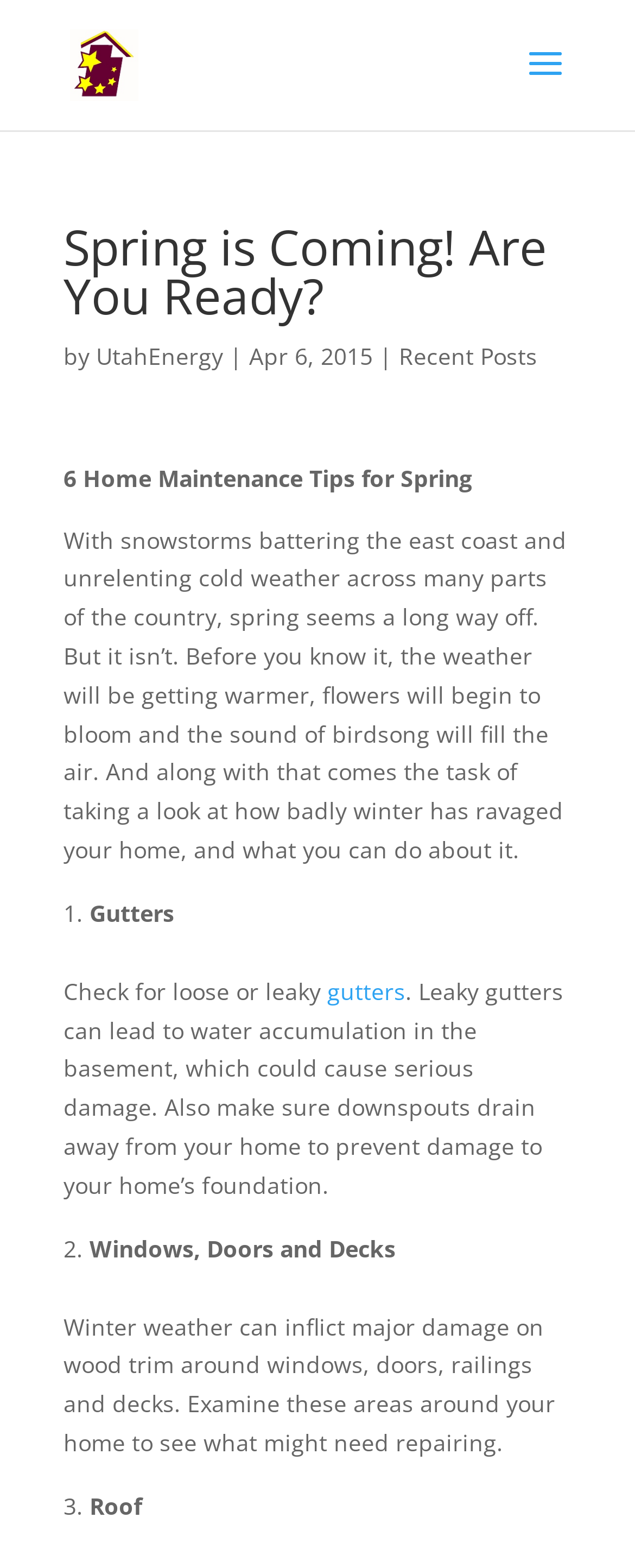Give a detailed explanation of the elements present on the webpage.

The webpage appears to be a blog post or article from the Utah Energy Conservation Coalition, Inc. The title of the post is "Spring is Coming! Are You Ready?" and it's focused on providing home maintenance tips for the spring season.

At the top of the page, there is a link to the organization's website, accompanied by an image of their logo. Below this, there is a heading with the title of the post, followed by the author's name, "UtahEnergy", and the date "Apr 6, 2015".

The main content of the post is divided into sections, each with a numbered list marker. The first section is about gutters, with a brief description of the importance of checking for loose or leaky gutters to prevent water accumulation in the basement.

The second section is about windows, doors, and decks, advising readers to examine these areas around their home for damage caused by winter weather. The third section is about the roof, but the specific details are not provided in the given accessibility tree.

Throughout the page, there are several static text elements, including the main article content, which provides a brief introduction to the importance of spring home maintenance. There are also links to other parts of the website, such as "Recent Posts".